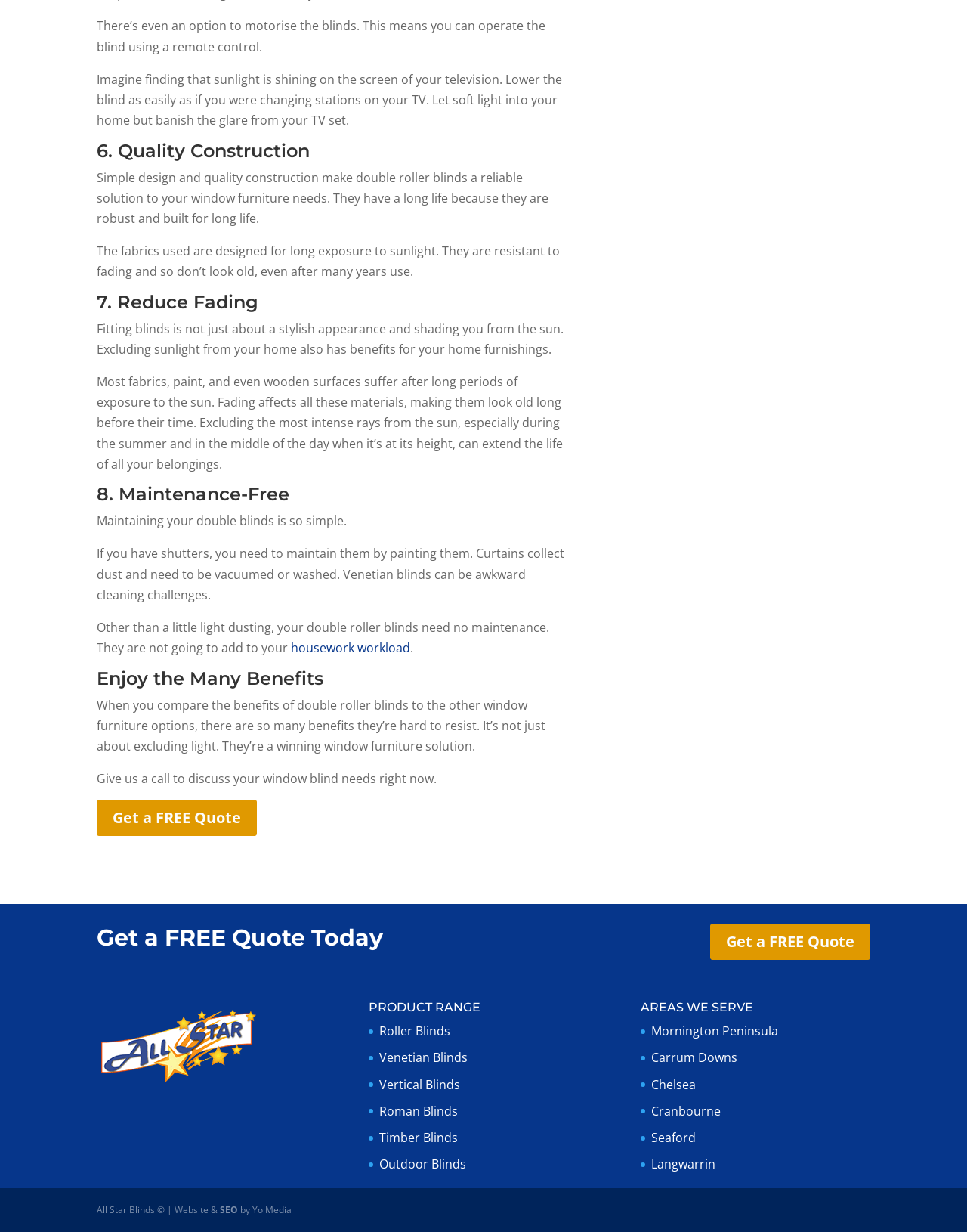Determine the bounding box coordinates of the clickable element to complete this instruction: "Learn about roller blinds". Provide the coordinates in the format of four float numbers between 0 and 1, [left, top, right, bottom].

[0.392, 0.83, 0.466, 0.844]